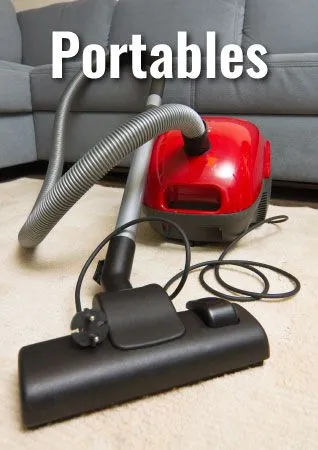Please respond in a single word or phrase: 
What type of services does #1 Vacuum Cleaner Centre offer?

sales, installations, and repairs